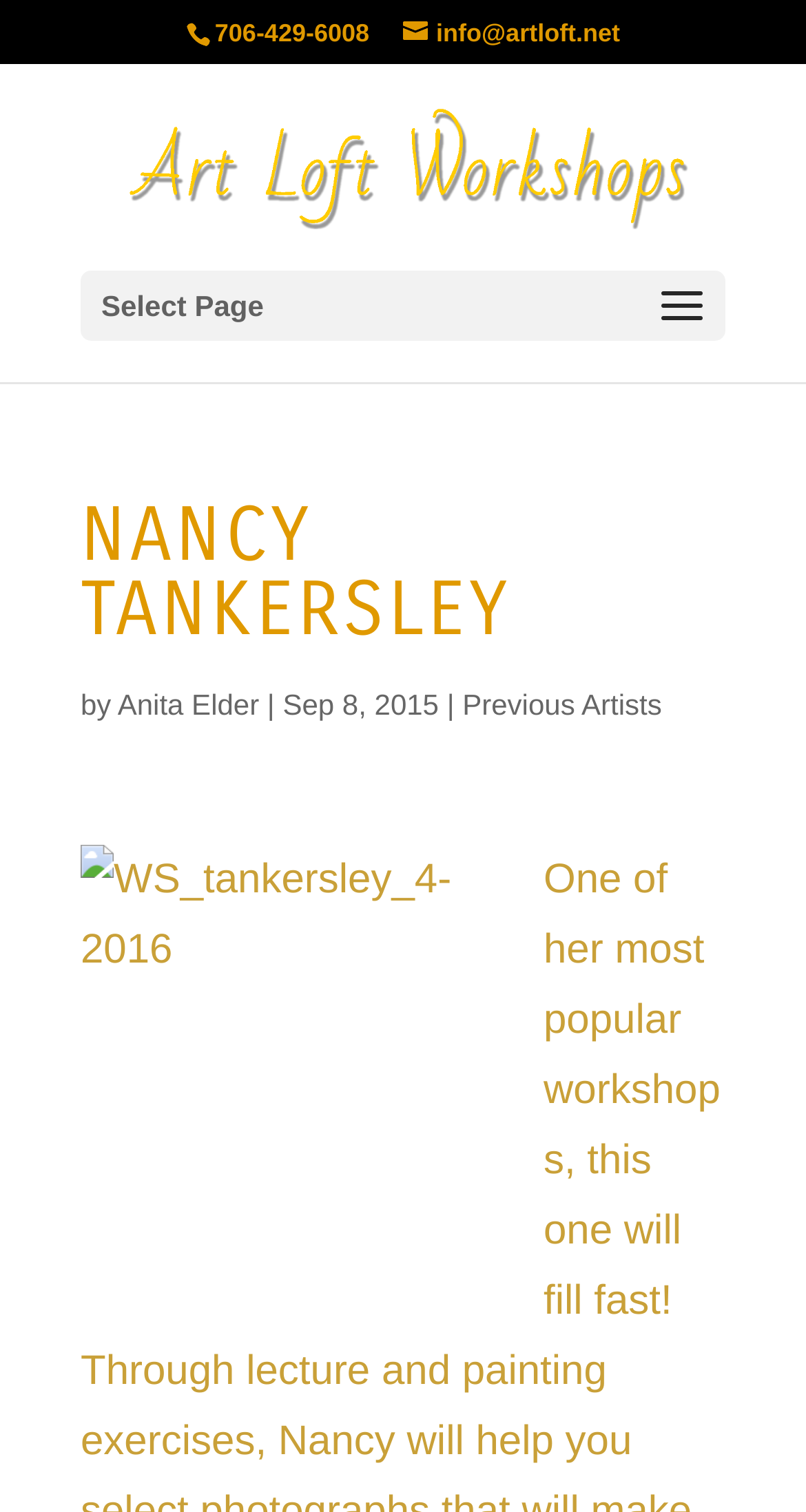Explain the webpage's layout and main content in detail.

The webpage is about Nancy Tankersley, an artist, and is hosted by Art Loft. At the top of the page, there is a phone number, 706-429-6008, and an email address, info@artloft.net, which are positioned side by side. Below them, there is a link to Art Loft, accompanied by an image with the same name.

On the left side of the page, there is a dropdown menu labeled "Select Page". Below the menu, the artist's name, Nancy Tankersley, is prominently displayed in a heading. Following the artist's name, there is a phrase "by Anita Elder" with a vertical bar separating the two names. The date "Sep 8, 2015" is placed next to the phrase.

On the right side of the page, there is a link to "Previous Artists". Below the link, there is a large image titled "WS_tankersley_4-2016", which takes up a significant portion of the page. The image is positioned below the artist's name and the accompanying text.